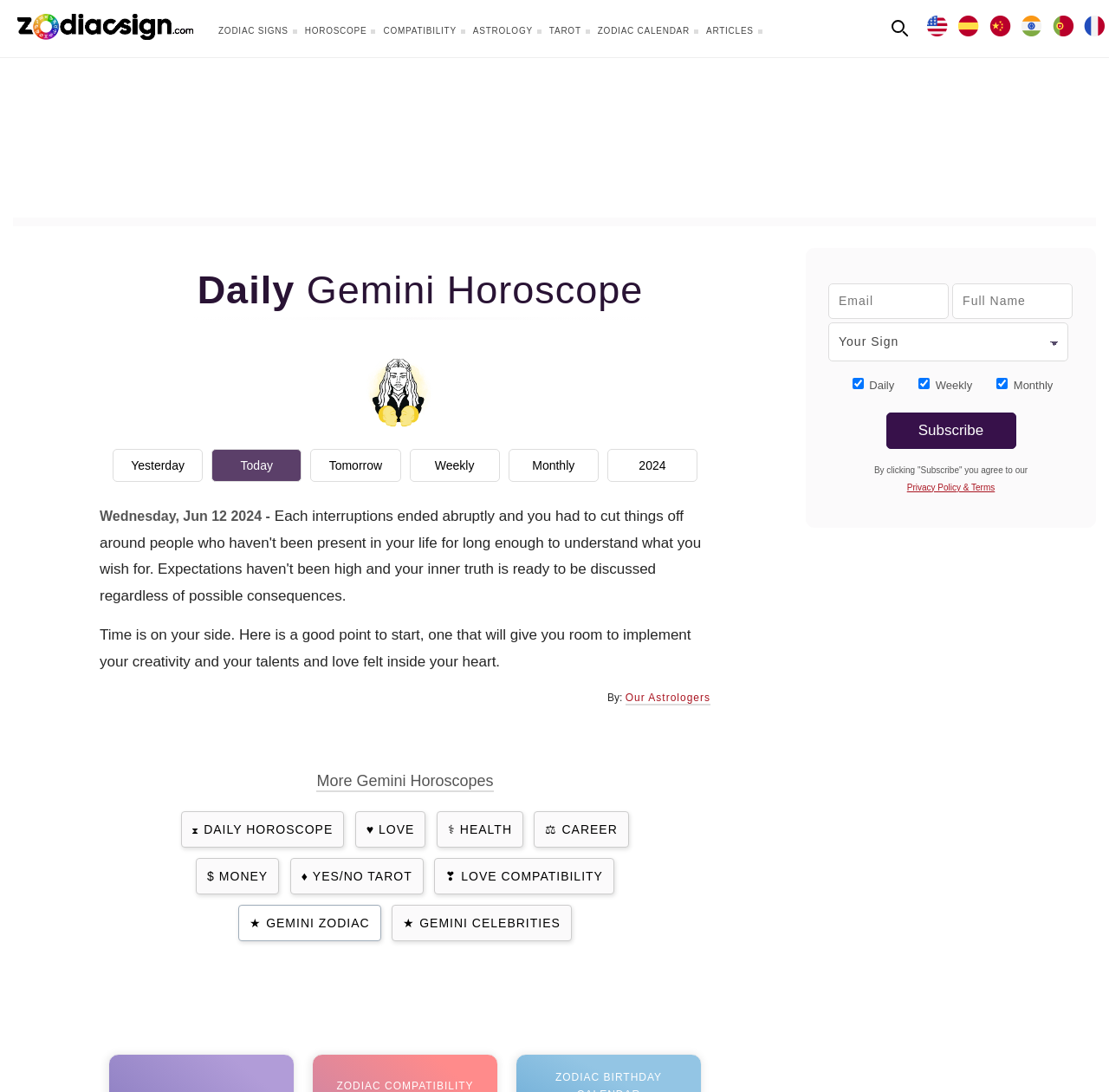Find and specify the bounding box coordinates that correspond to the clickable region for the instruction: "Subscribe to daily horoscope".

[0.799, 0.378, 0.916, 0.411]